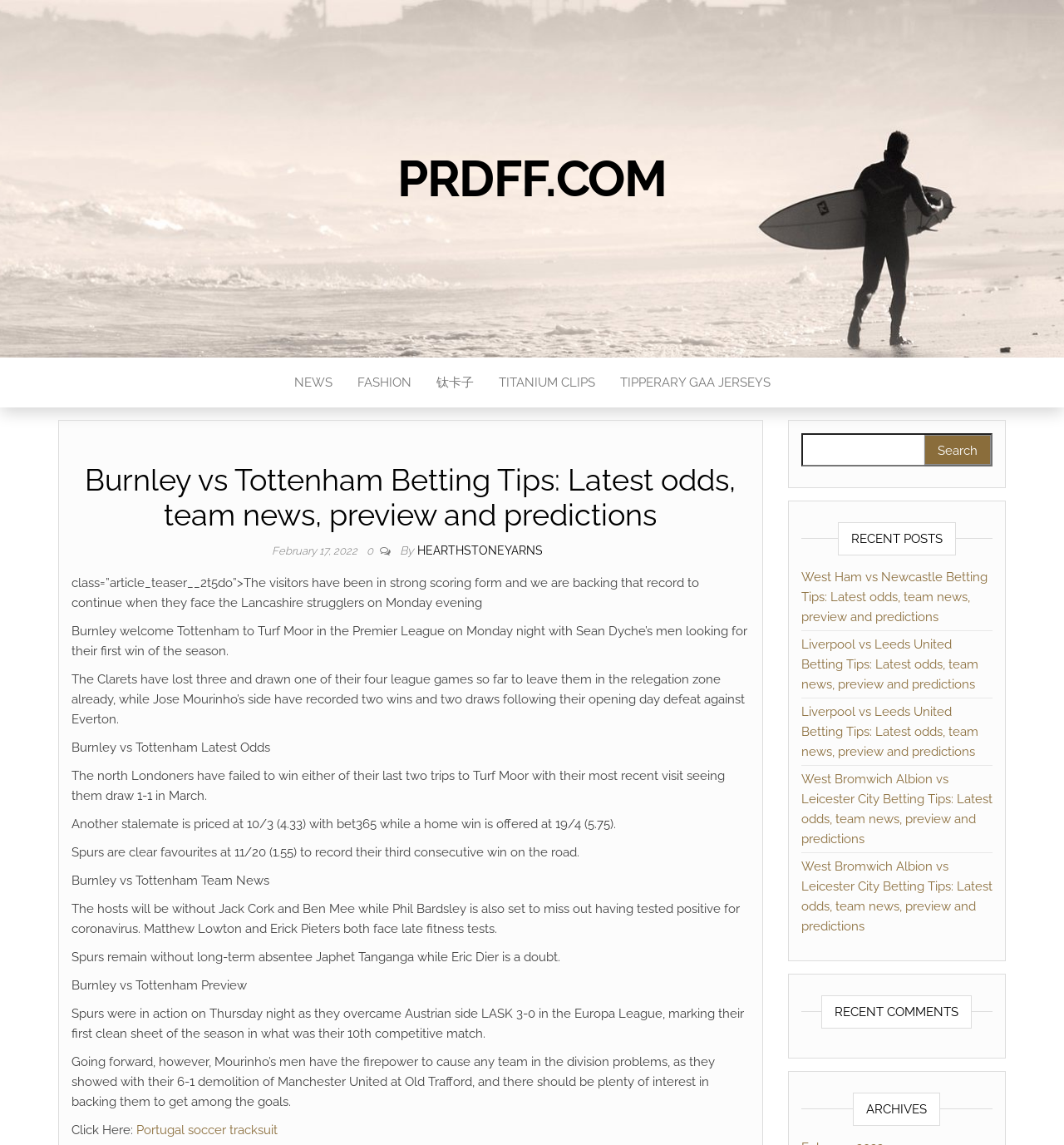What is the main heading displayed on the webpage? Please provide the text.

Burnley vs Tottenham Betting Tips: Latest odds, team news, preview and predictions